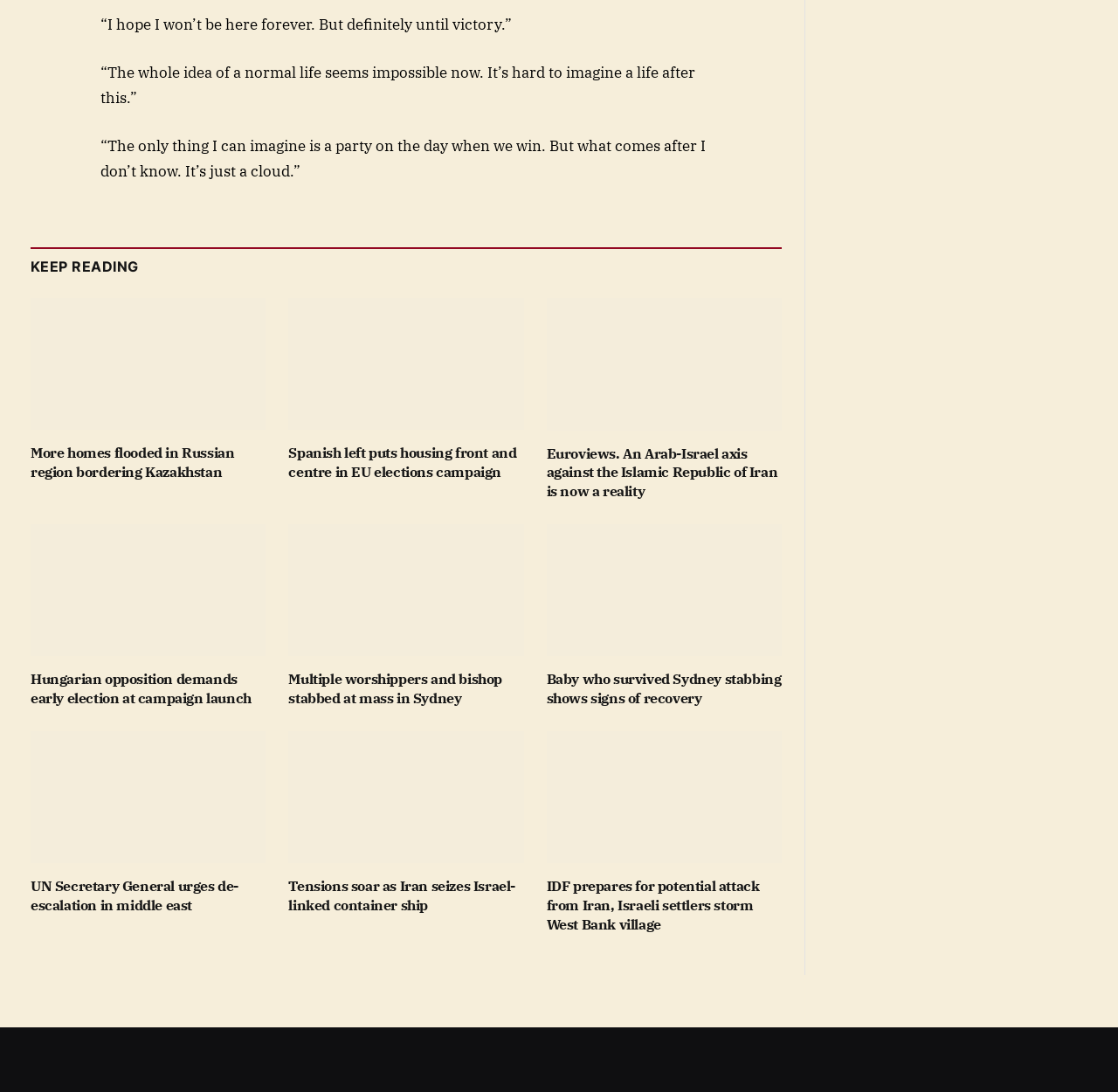Is there an article about the Middle East on this webpage?
Look at the image and respond with a one-word or short phrase answer.

Yes